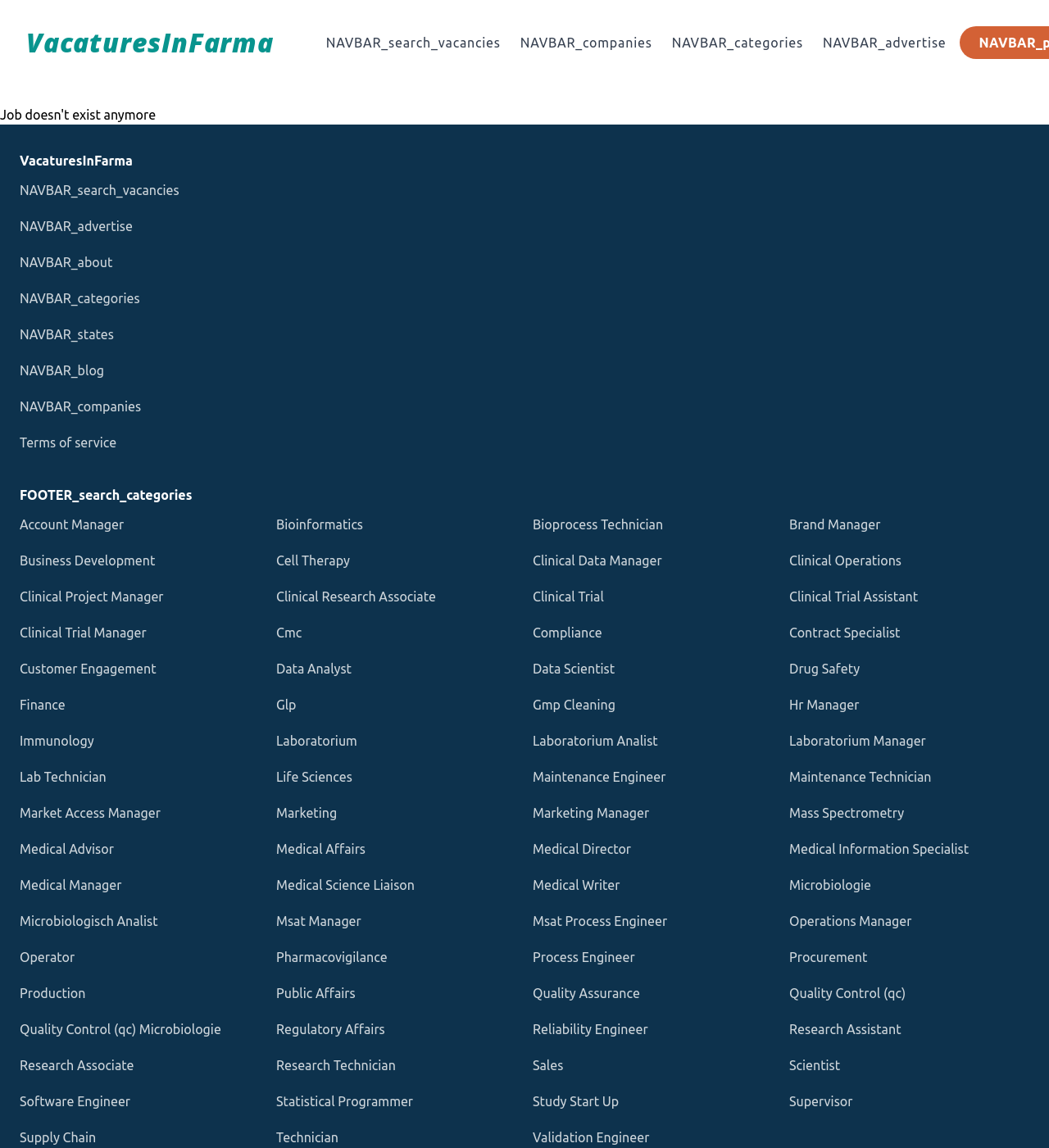What is the second link in the navbar?
Based on the image, provide your answer in one word or phrase.

NAVBAR_search_vacancies